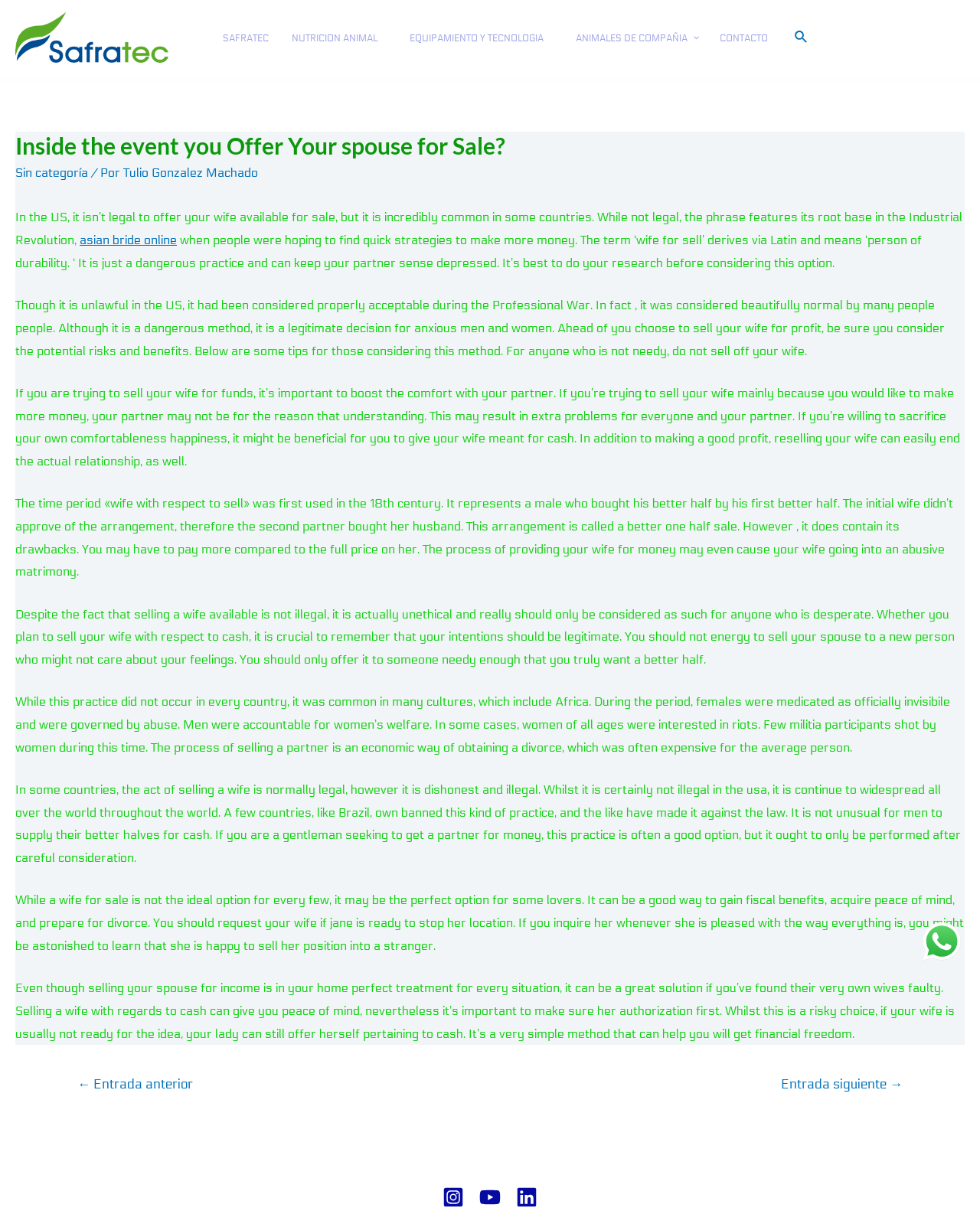What is the purpose of the links at the top of the webpage?
Give a single word or phrase as your answer by examining the image.

To navigate to other sections